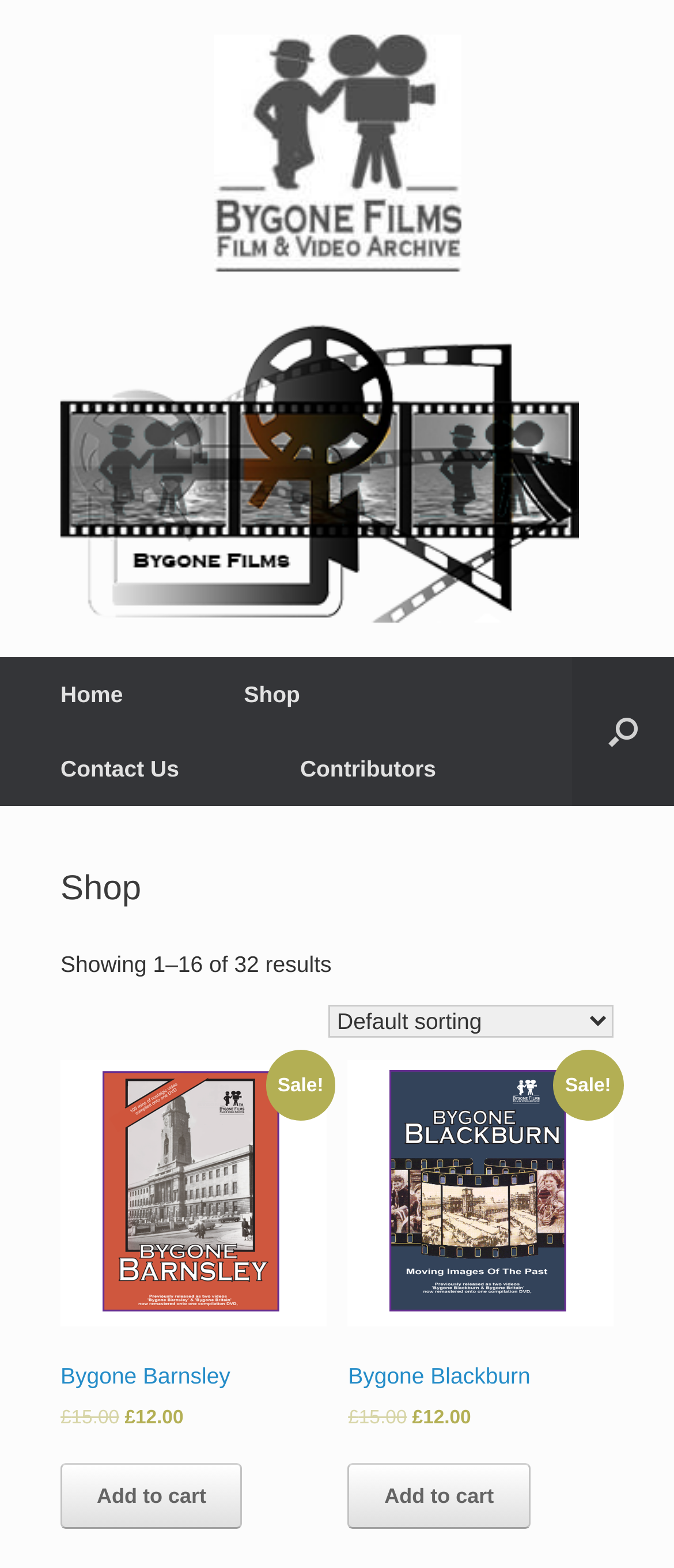Please identify the bounding box coordinates of the region to click in order to complete the given instruction: "View the Bygone Barnsley product". The coordinates should be four float numbers between 0 and 1, i.e., [left, top, right, bottom].

[0.09, 0.676, 0.484, 0.914]